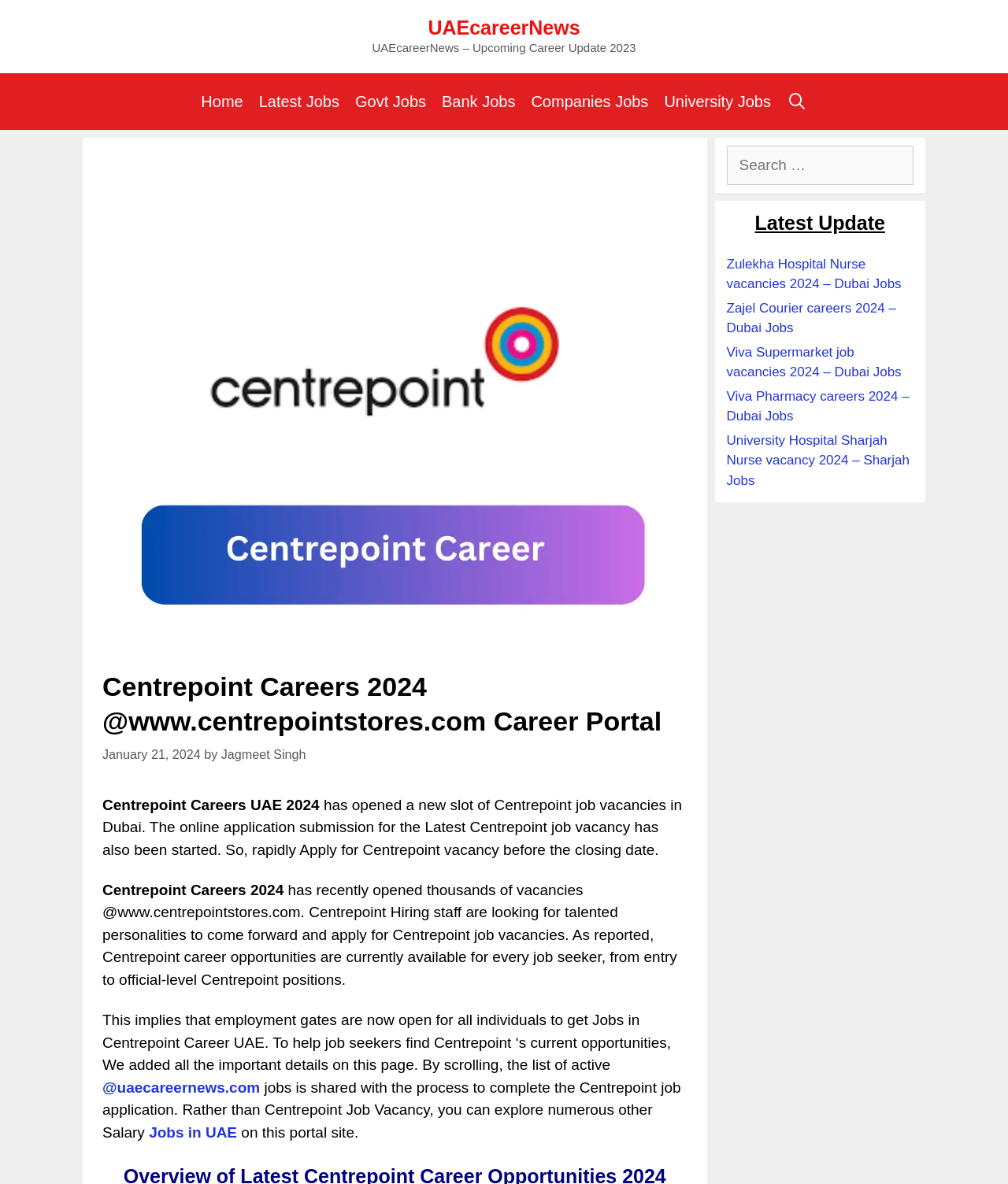What is the purpose of the search box?
Look at the screenshot and provide an in-depth answer.

The search box is located in the complementary section of the webpage, and it has a label 'Search for:'. This suggests that the search box is used to search for jobs, possibly on the website.